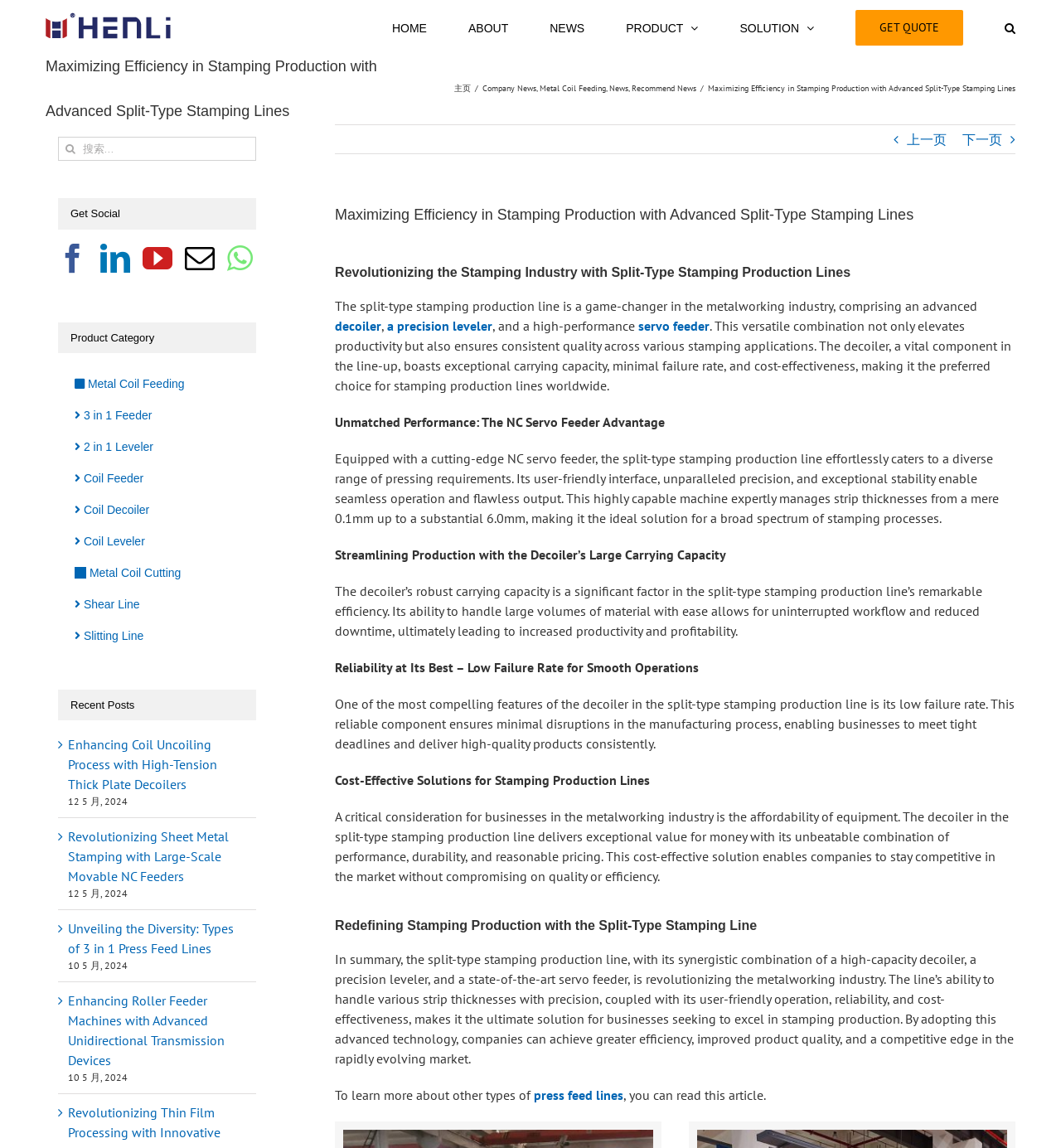Using the information shown in the image, answer the question with as much detail as possible: What is the purpose of the 'Get Social' section?

The 'Get Social' section on the webpage provides links to the company's social media profiles, such as Facebook, LinkedIn, YouTube, and others, allowing users to connect with the company and stay updated on its latest news and developments.